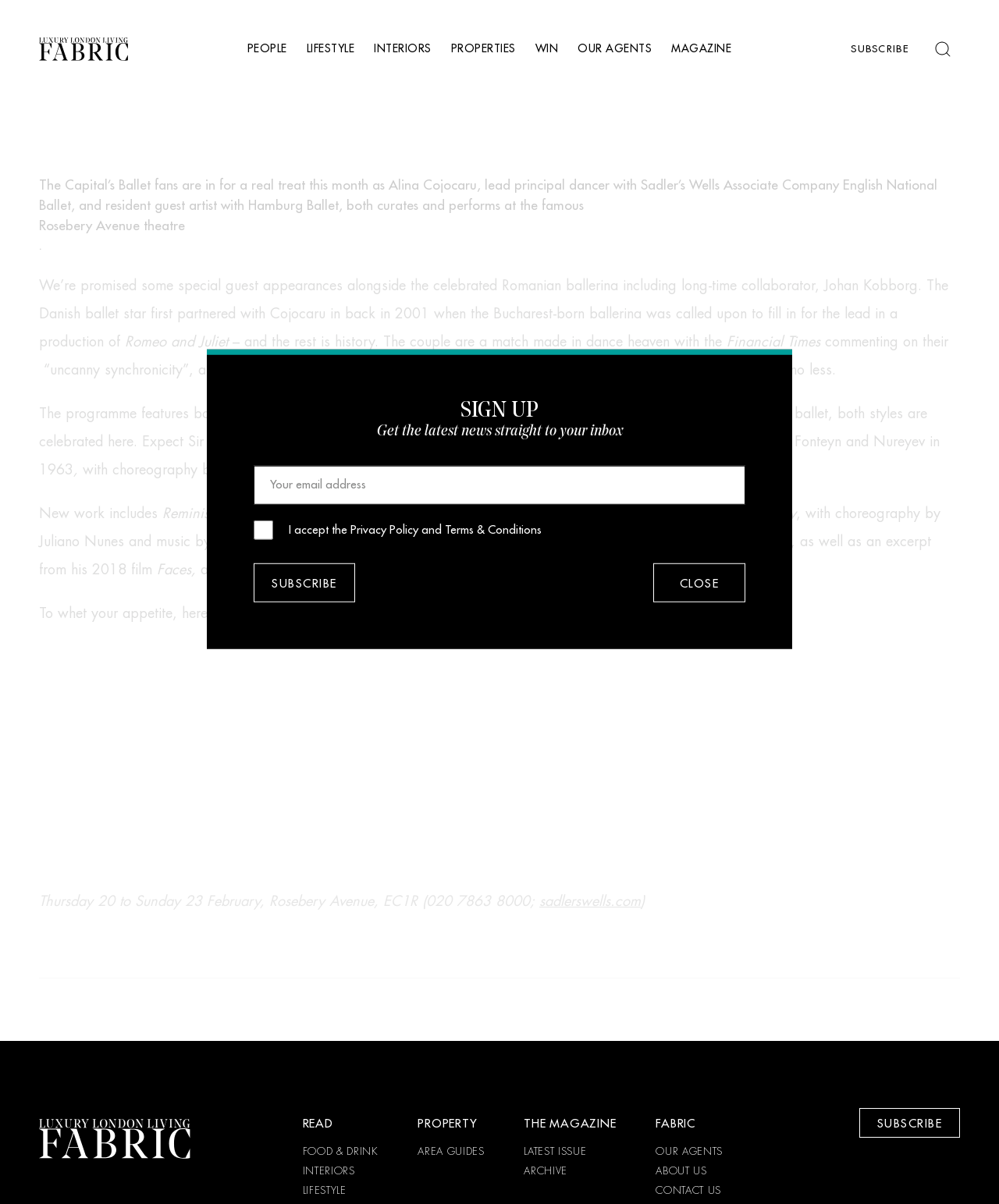Please identify the bounding box coordinates of the element's region that needs to be clicked to fulfill the following instruction: "Click the 'SUBSCRIBE' button". The bounding box coordinates should consist of four float numbers between 0 and 1, i.e., [left, top, right, bottom].

[0.852, 0.036, 0.91, 0.045]